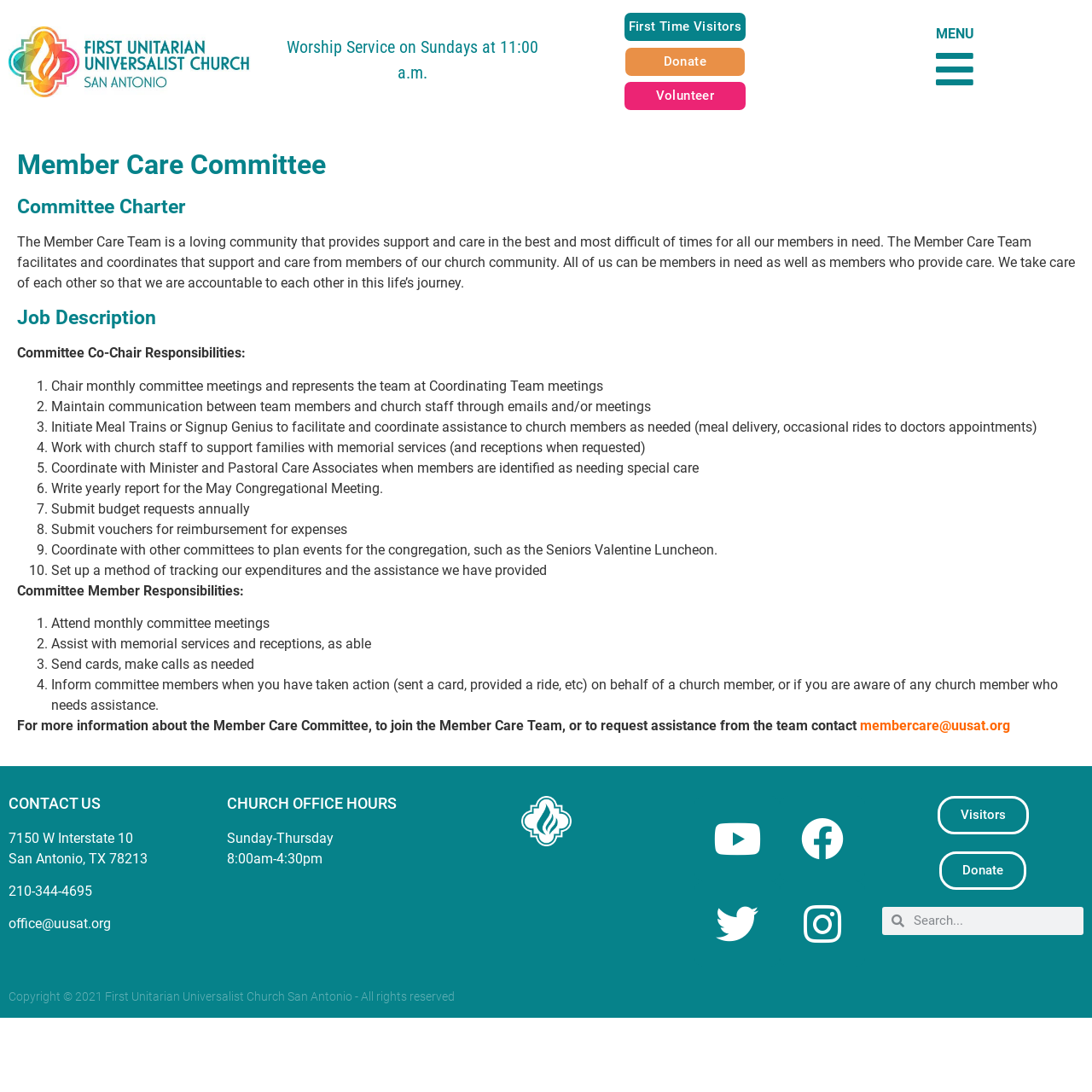Please provide the bounding box coordinates for the element that needs to be clicked to perform the following instruction: "Click on 'First Time Visitors'". The coordinates should be given as four float numbers between 0 and 1, i.e., [left, top, right, bottom].

[0.569, 0.01, 0.685, 0.04]